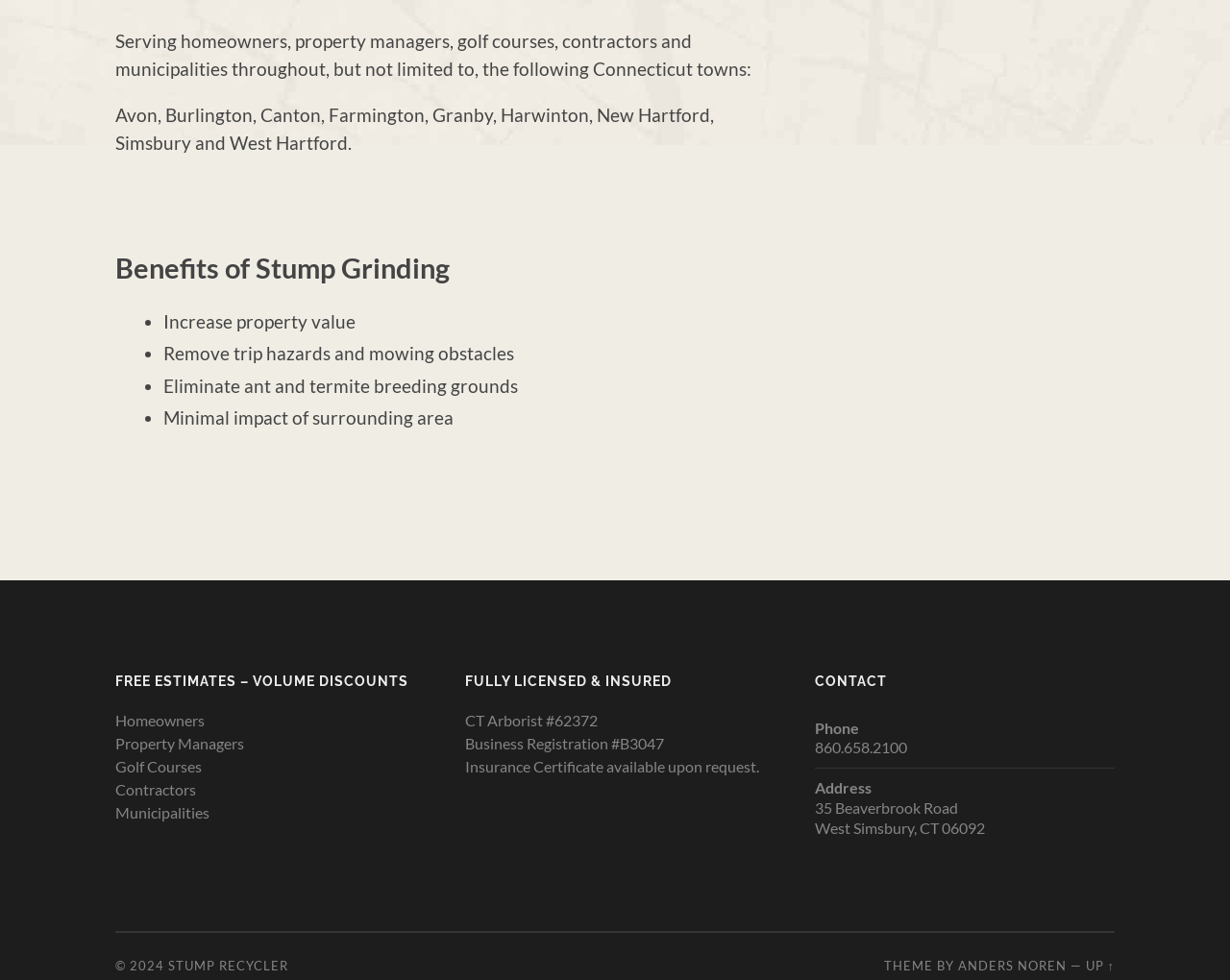What is the address of the company?
Deliver a detailed and extensive answer to the question.

The address of the company is 35 Beaverbrook Road, West Simsbury, CT 06092, which is listed under the 'CONTACT' section.